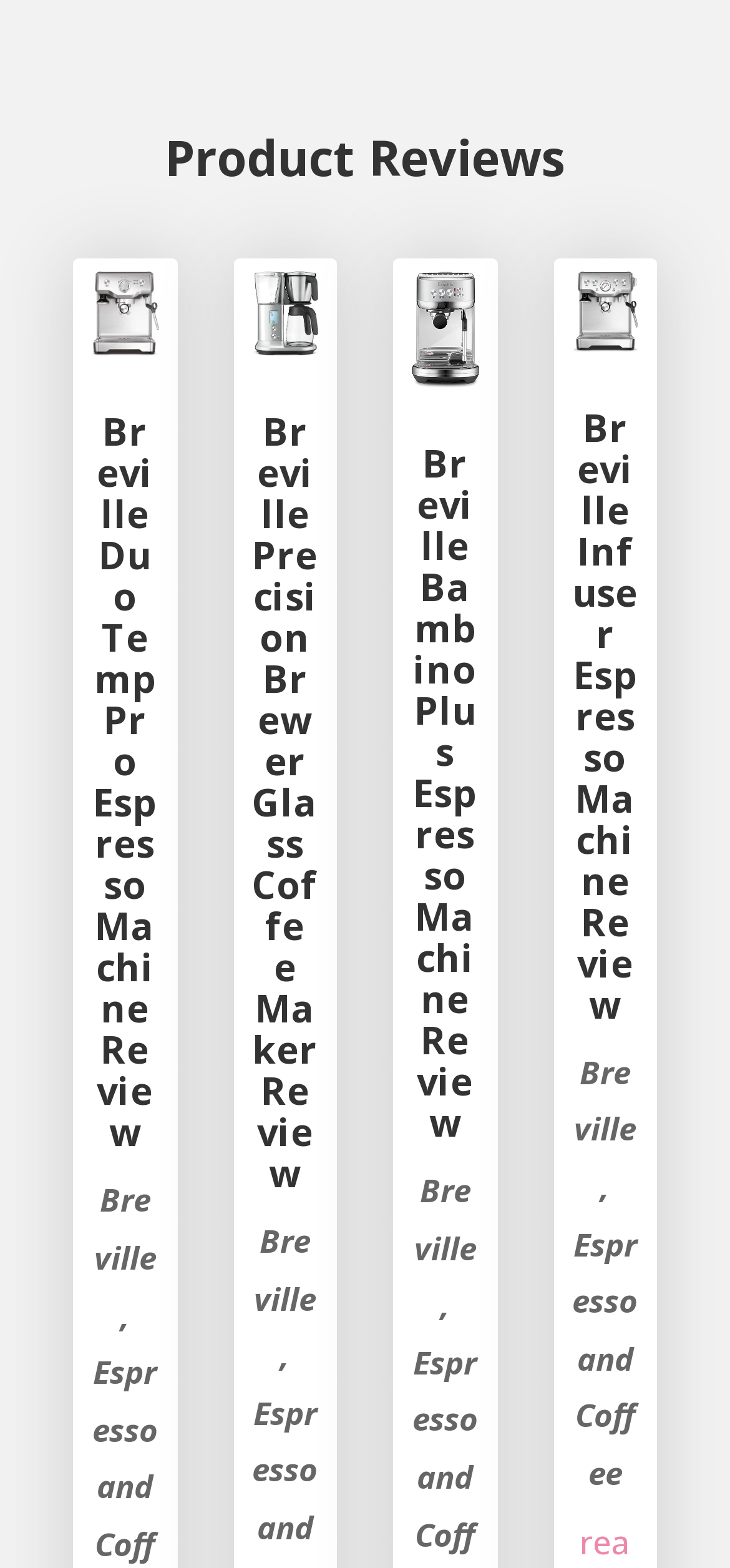Pinpoint the bounding box coordinates of the clickable area necessary to execute the following instruction: "Read Breville Precision Brewer Glass Coffee Maker Review". The coordinates should be given as four float numbers between 0 and 1, namely [left, top, right, bottom].

[0.345, 0.173, 0.436, 0.227]